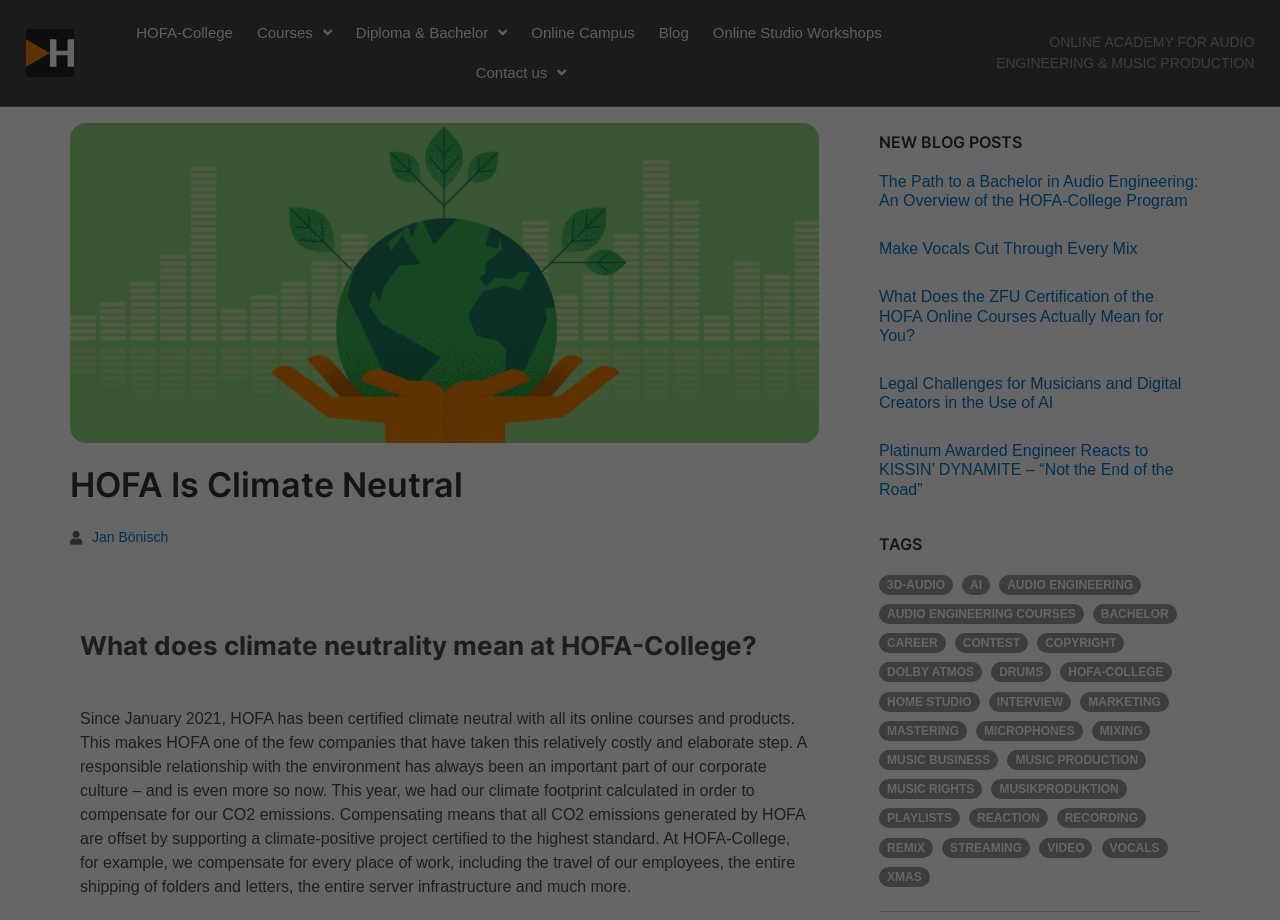Find the bounding box coordinates for the HTML element described in this sentence: "Online Campus". Provide the coordinates as four float numbers between 0 and 1, in the format [left, top, right, bottom].

[0.415, 0.014, 0.496, 0.057]